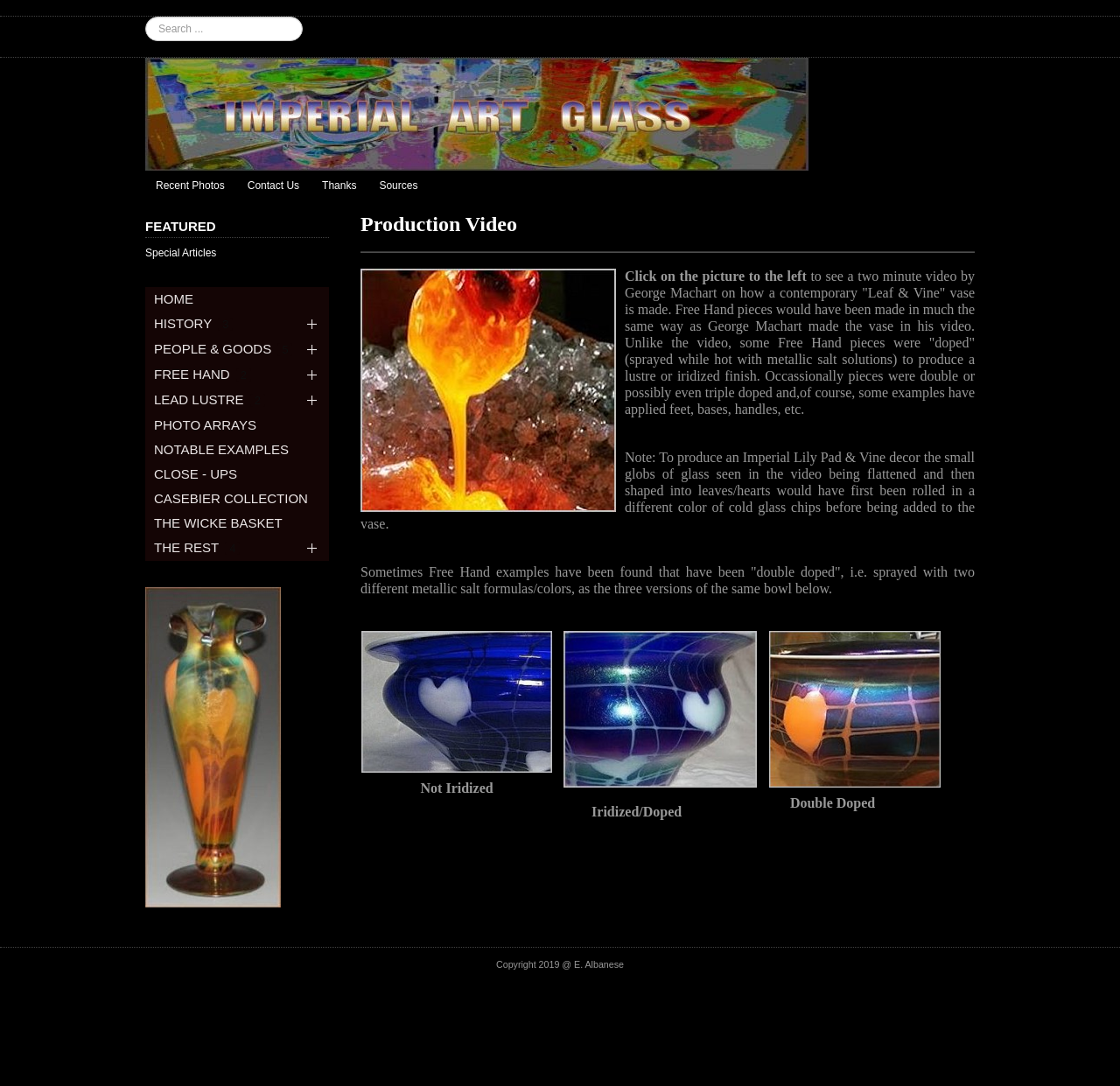Give the bounding box coordinates for the element described by: "Recent Photos".

[0.13, 0.159, 0.21, 0.183]